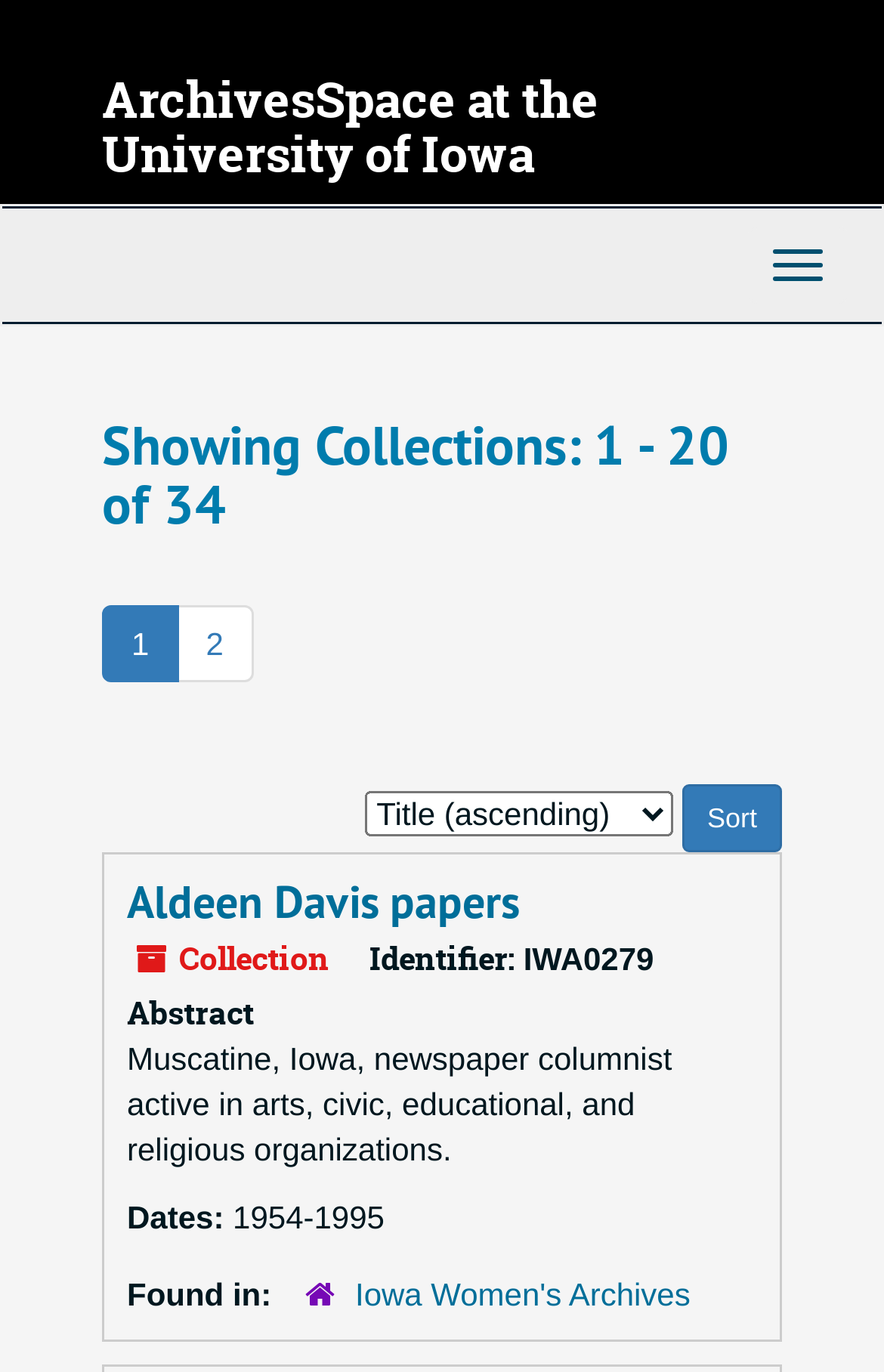Where is the first collection found?
Carefully examine the image and provide a detailed answer to the question.

The first collection is found in the 'Iowa Women's Archives' as mentioned in the text 'Found in: Iowa Women's Archives' on the webpage.